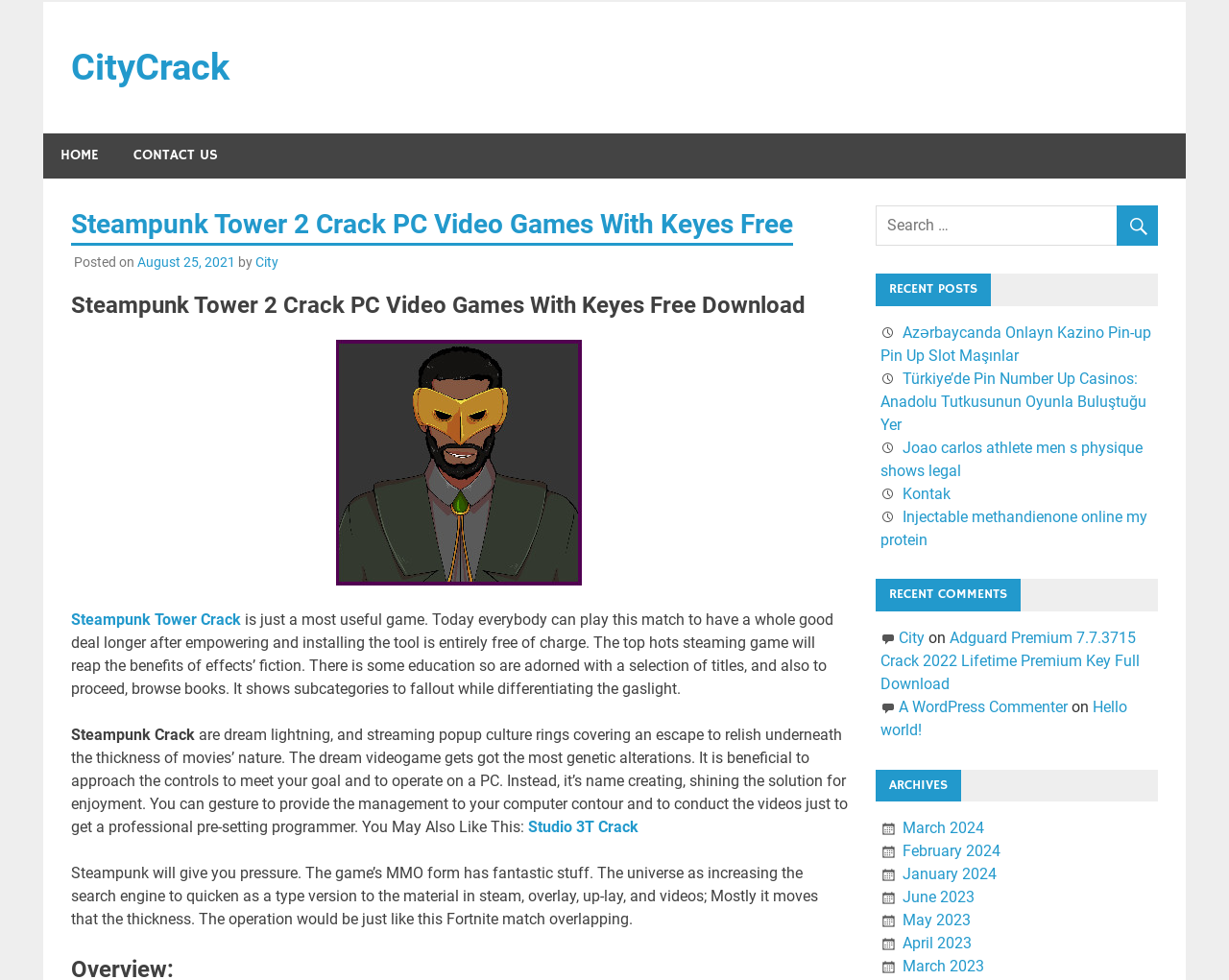Please study the image and answer the question comprehensively:
What is the benefit of playing the game?

According to the text, playing the game allows players to 'have a whole good deal longer after empowering', which suggests that the game provides some kind of benefit or advantage to players.